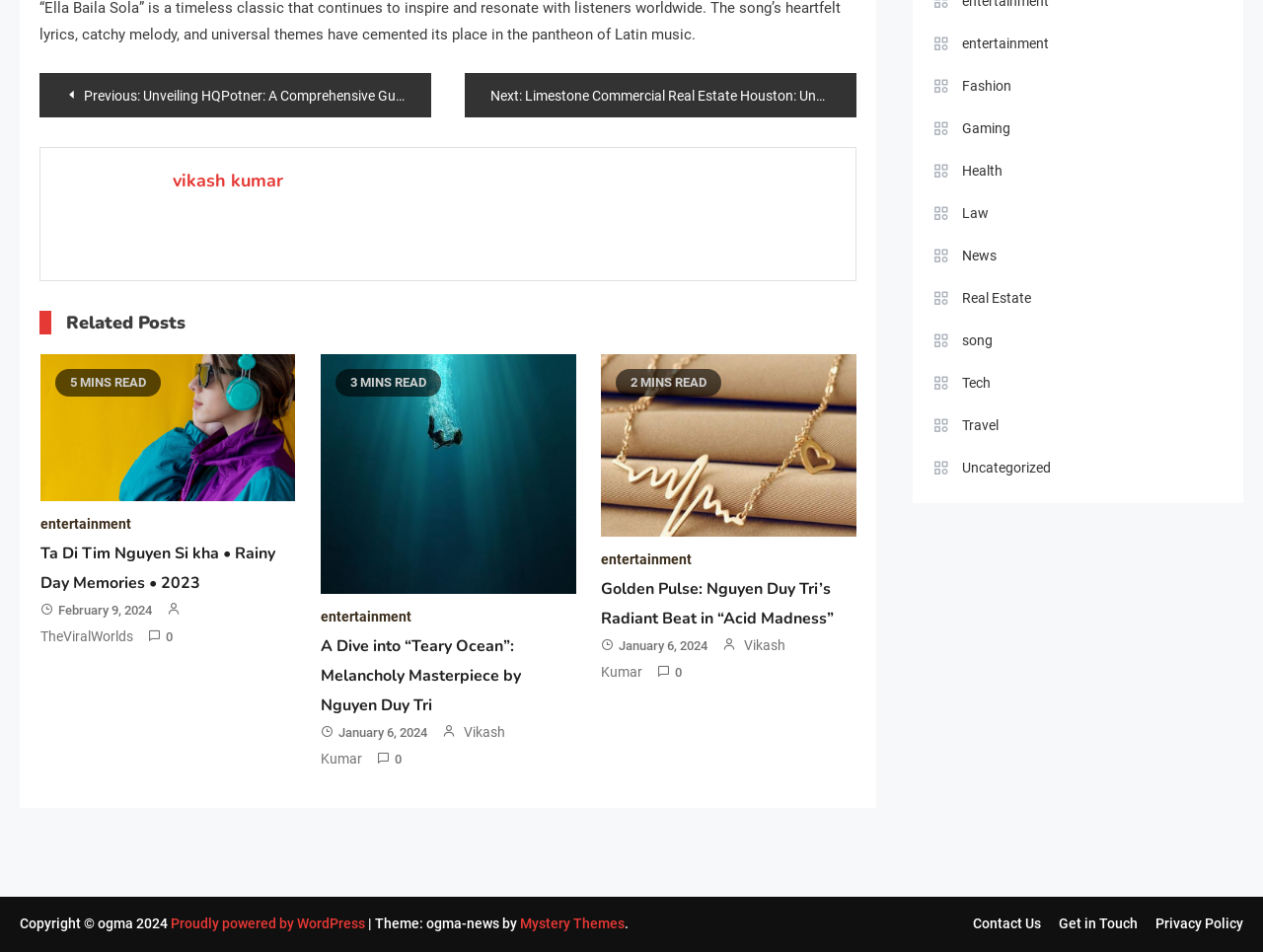What is the date of the second article?
Give a thorough and detailed response to the question.

The second article has a link 'January 6, 2024' which indicates the date of the article.